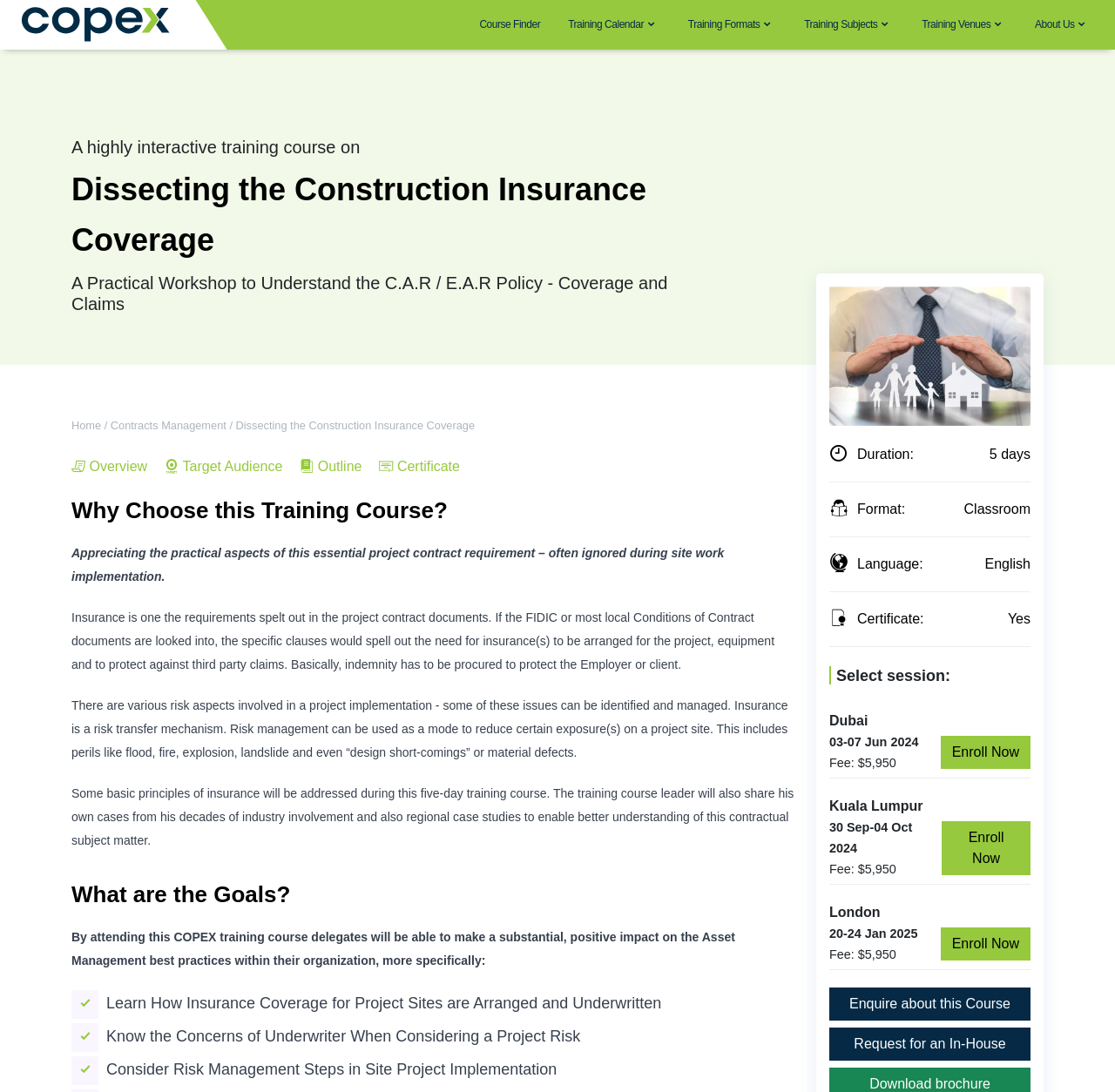Identify and extract the heading text of the webpage.

Dissecting the Construction Insurance Coverage